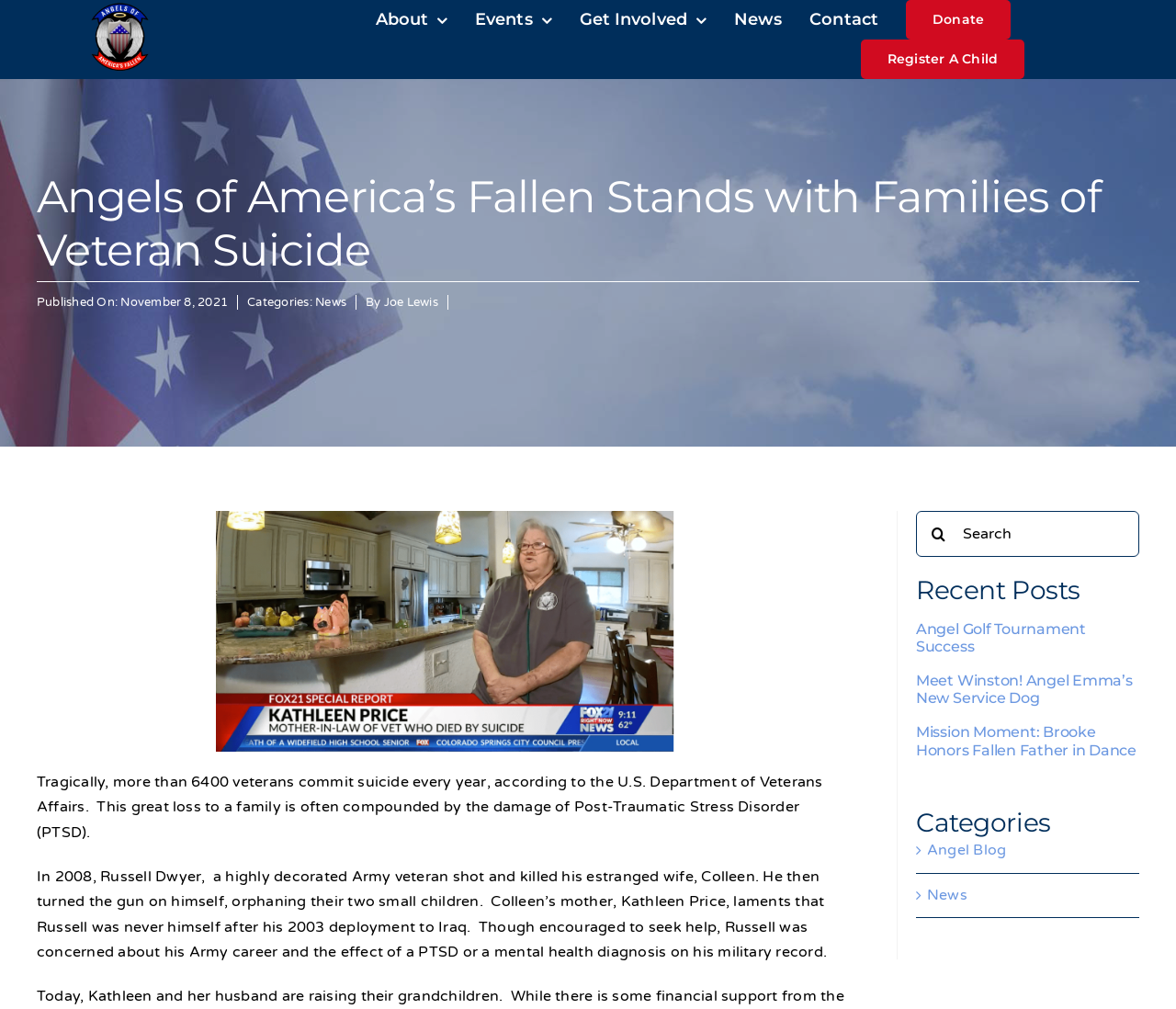Highlight the bounding box coordinates of the region I should click on to meet the following instruction: "View the 'News' category".

[0.268, 0.292, 0.295, 0.307]